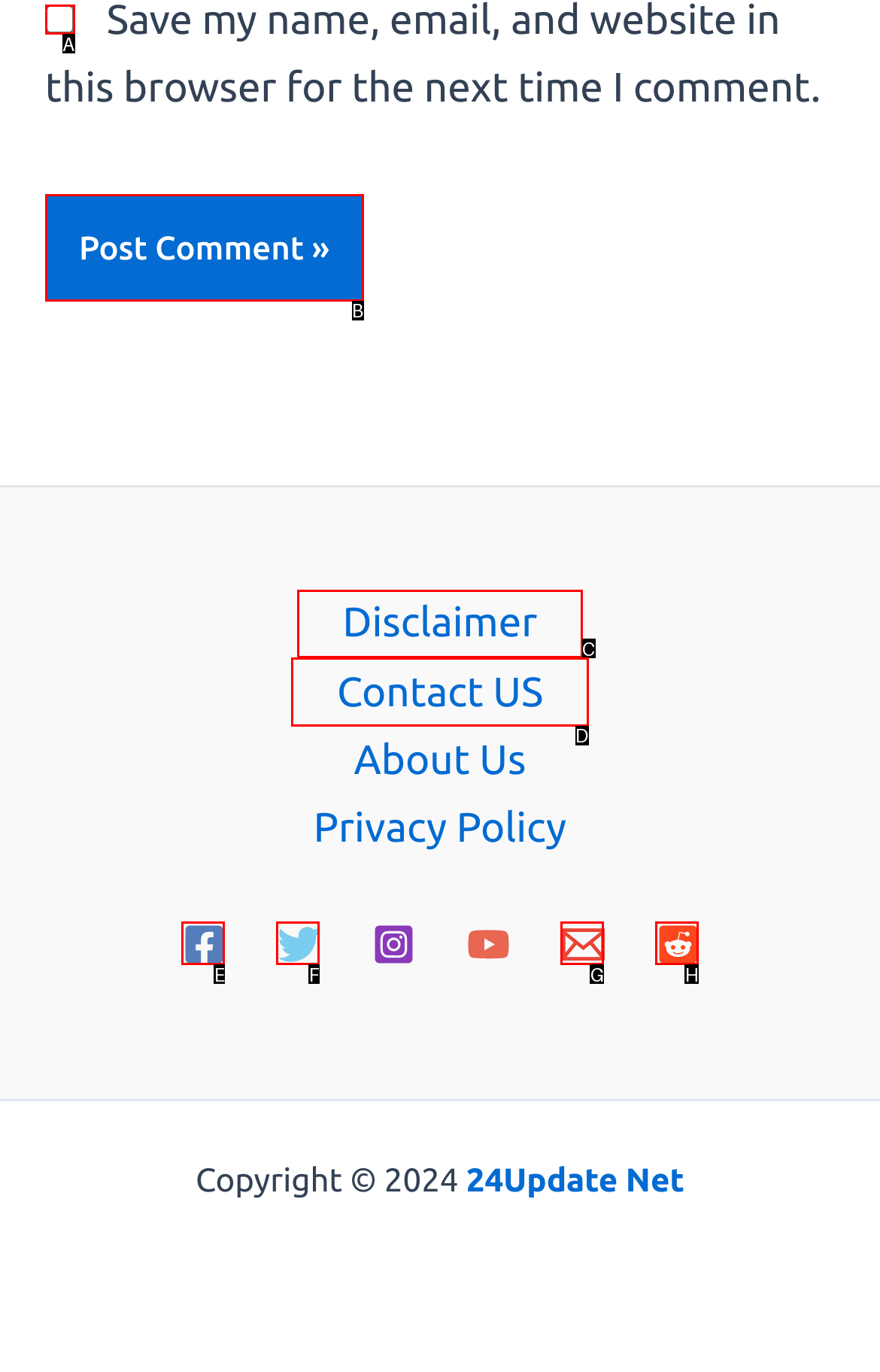Determine which HTML element best suits the description: aria-label="Twitter". Reply with the letter of the matching option.

F